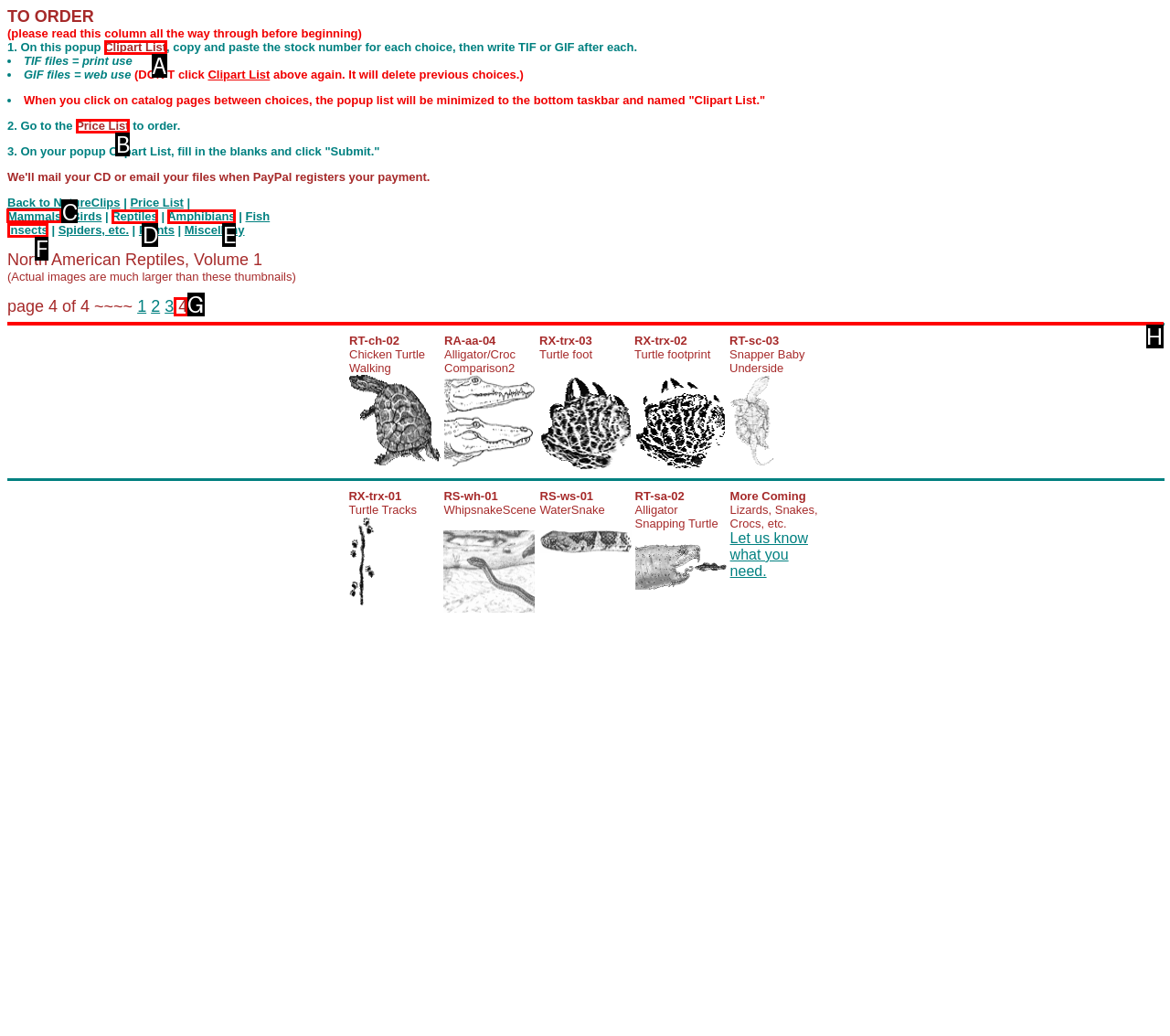For the instruction: View 'Mammals', which HTML element should be clicked?
Respond with the letter of the appropriate option from the choices given.

C